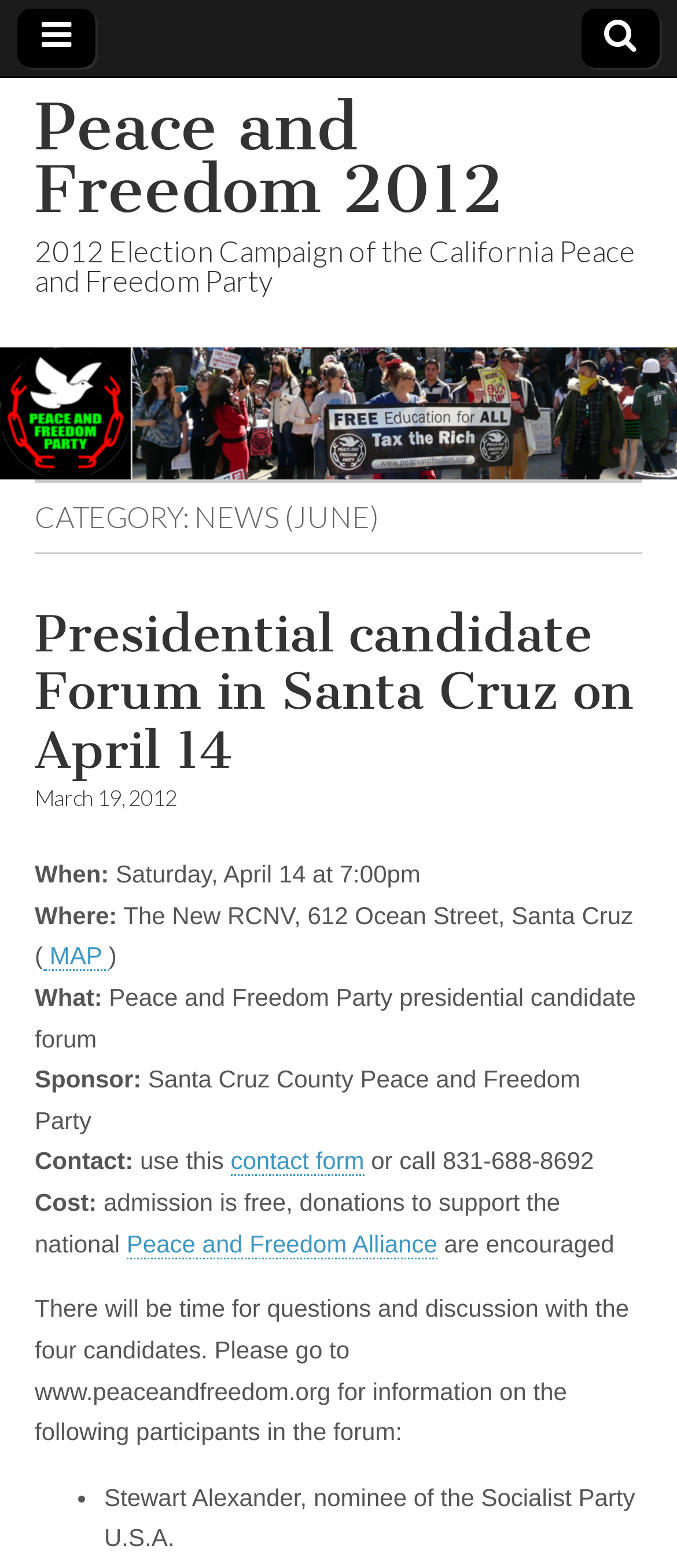Extract the main heading text from the webpage.

CATEGORY: NEWS (JUNE)